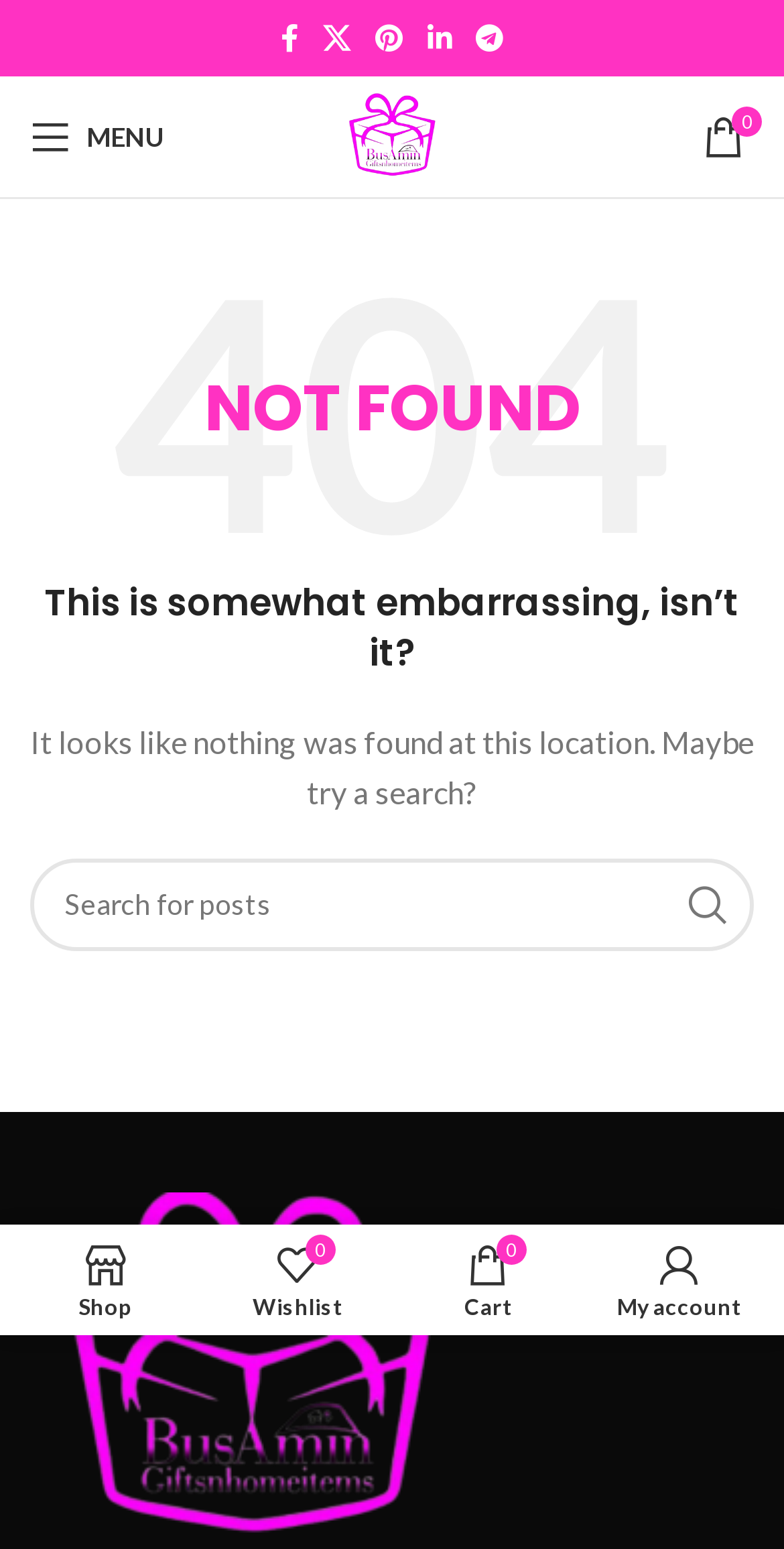Locate the bounding box of the UI element described in the following text: "Reorders".

None